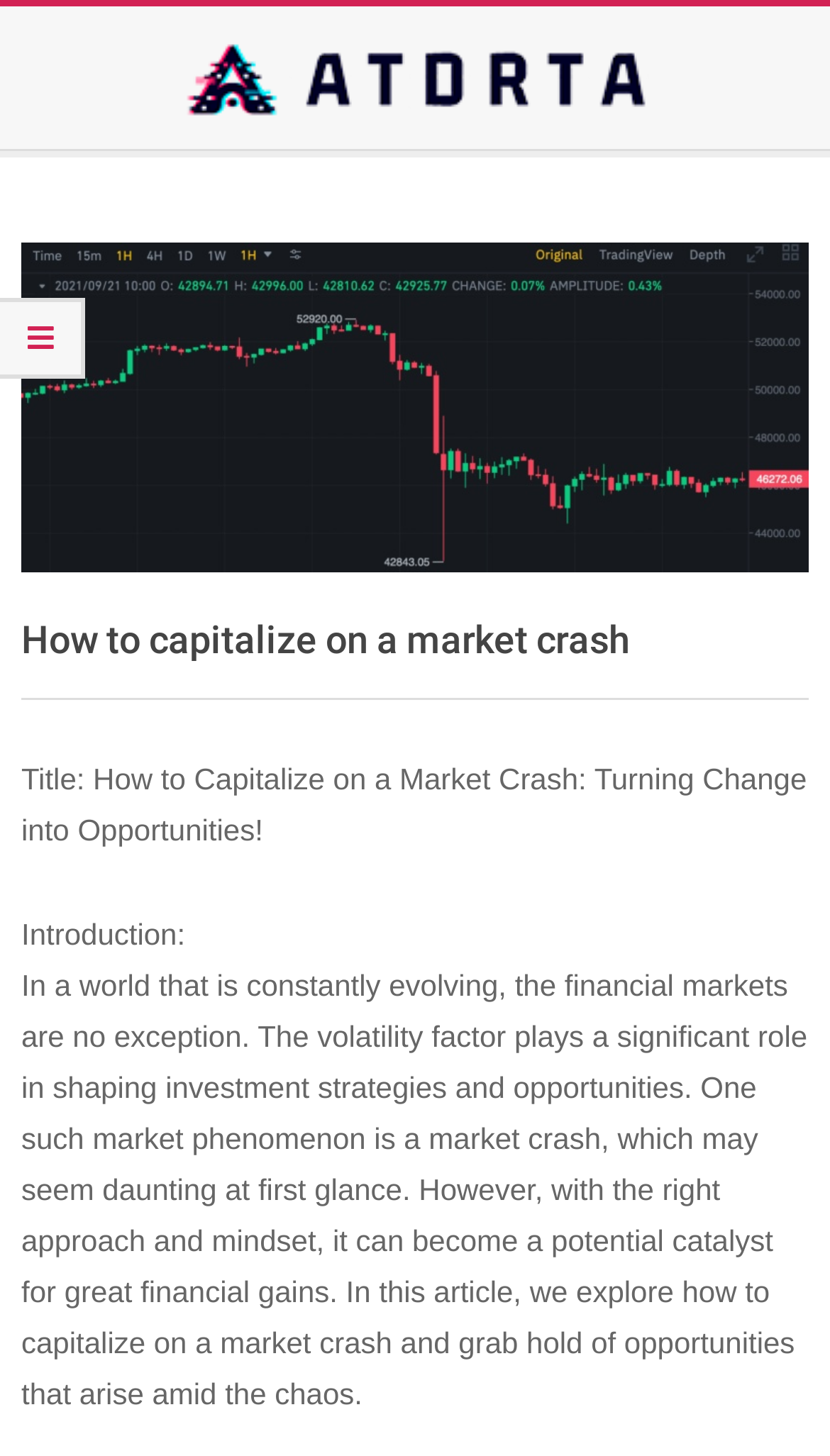Please analyze the image and give a detailed answer to the question:
What is the tone of the article?

The tone of the article is informative, as it aims to educate readers on how to capitalize on a market crash, providing an introduction and explanation of the concept, rather than being persuasive or promotional.